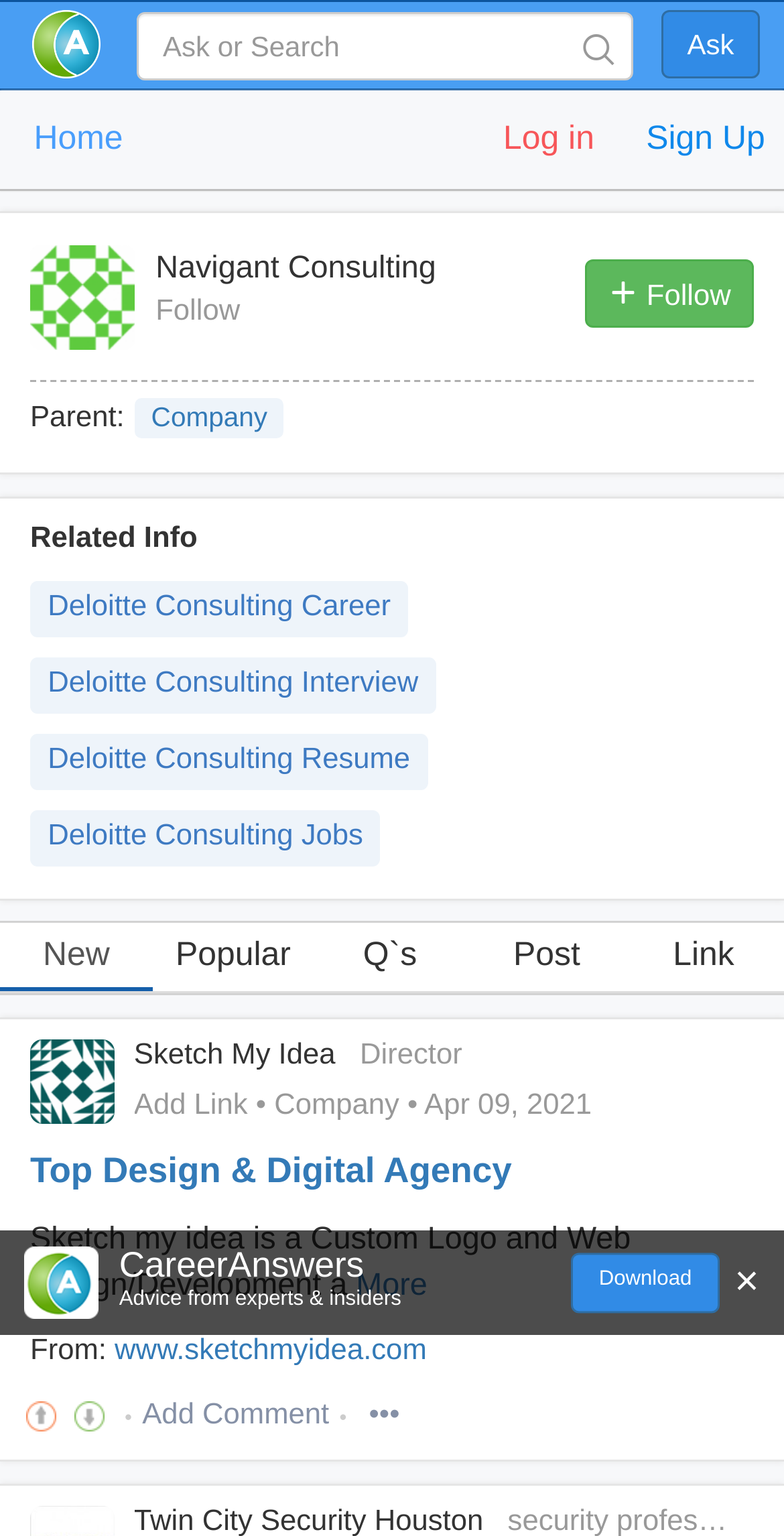Locate the bounding box coordinates of the clickable area needed to fulfill the instruction: "Follow a career expert".

[0.747, 0.169, 0.962, 0.214]